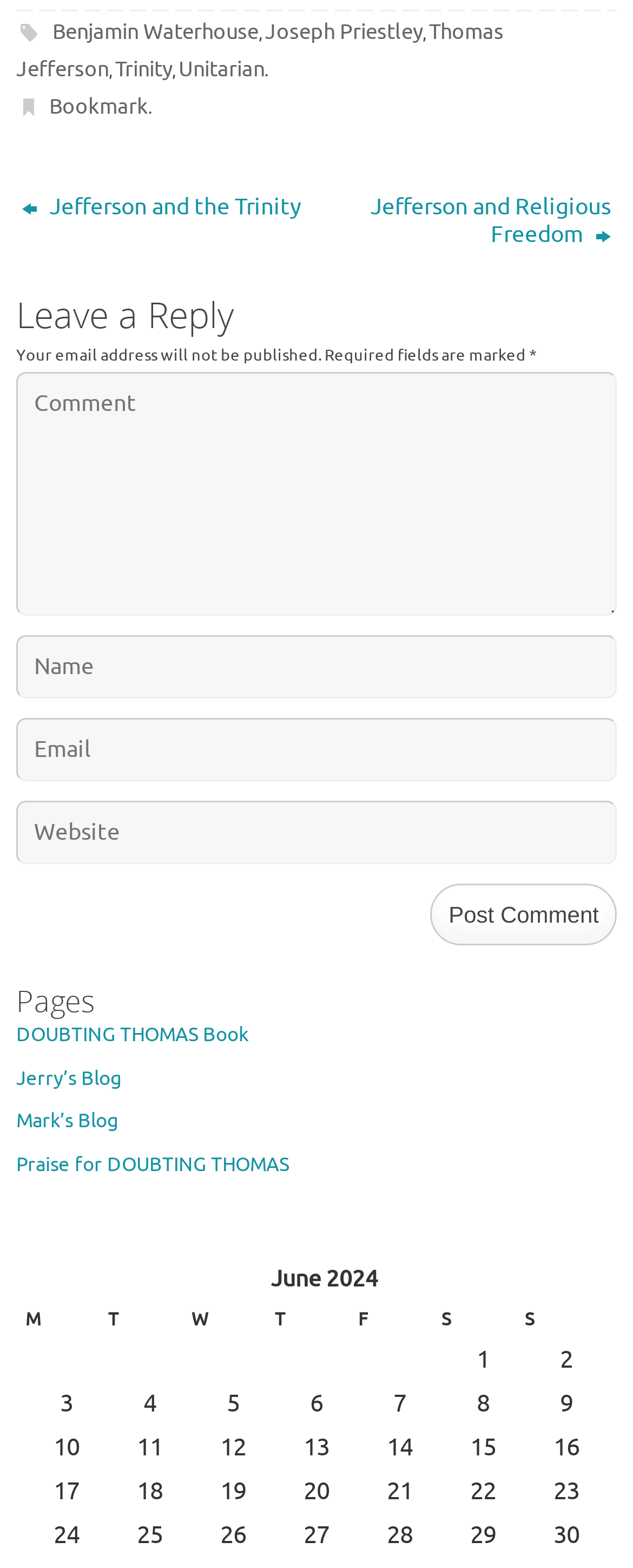Find and indicate the bounding box coordinates of the region you should select to follow the given instruction: "Fill in the first text box".

[0.026, 0.237, 0.974, 0.392]